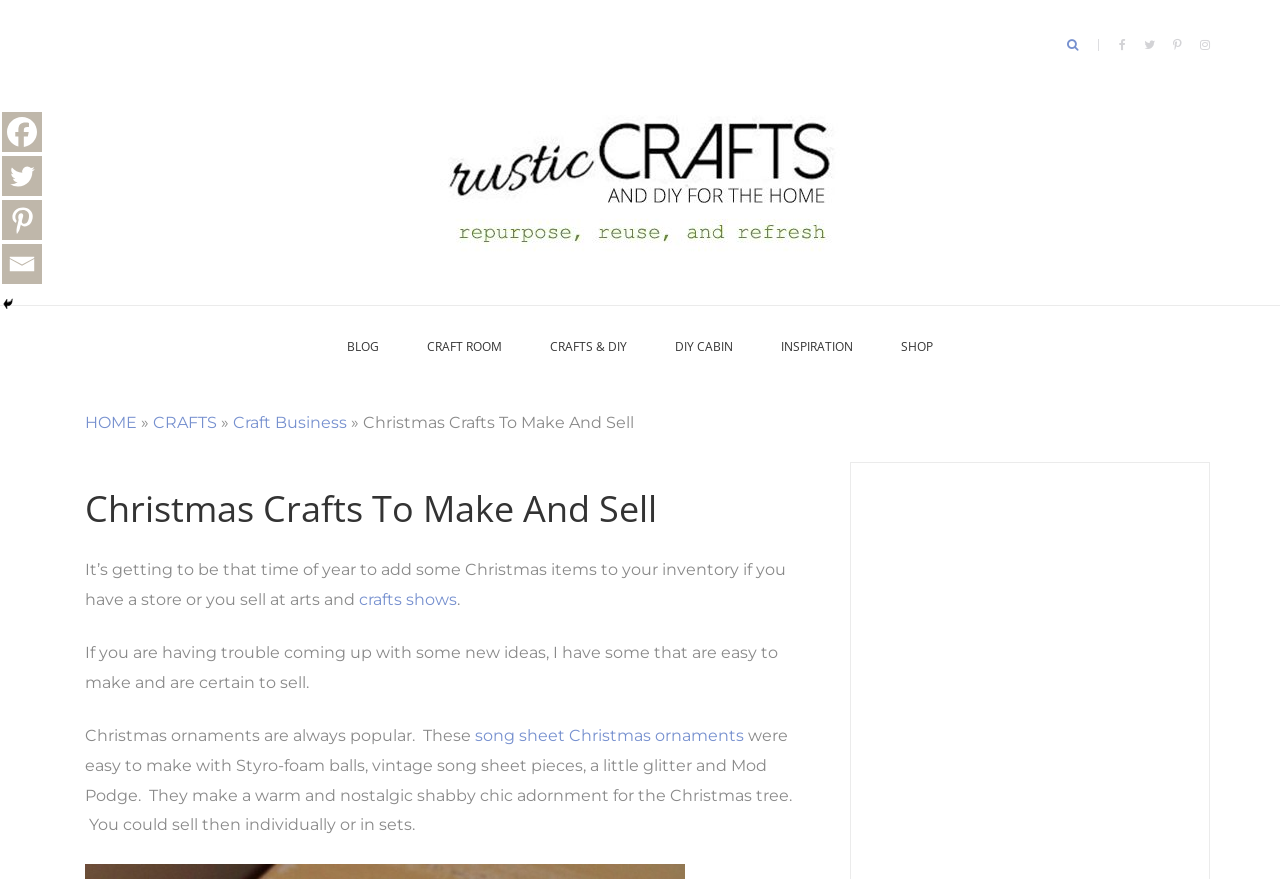Determine the main headline from the webpage and extract its text.

Christmas Crafts To Make And Sell